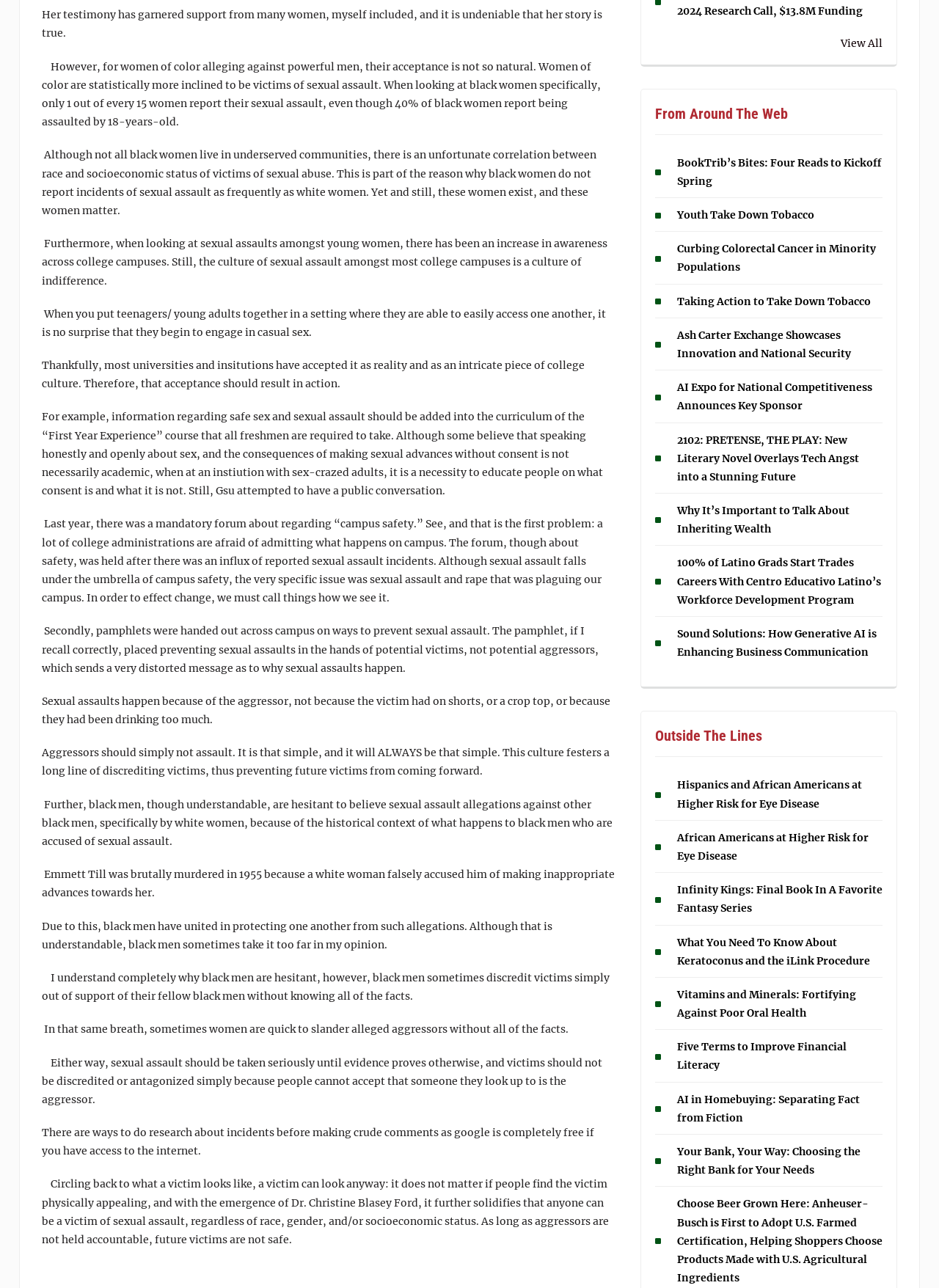Bounding box coordinates must be specified in the format (top-left x, top-left y, bottom-right x, bottom-right y). All values should be floating point numbers between 0 and 1. What are the bounding box coordinates of the UI element described as: View All

[0.698, 0.027, 0.94, 0.041]